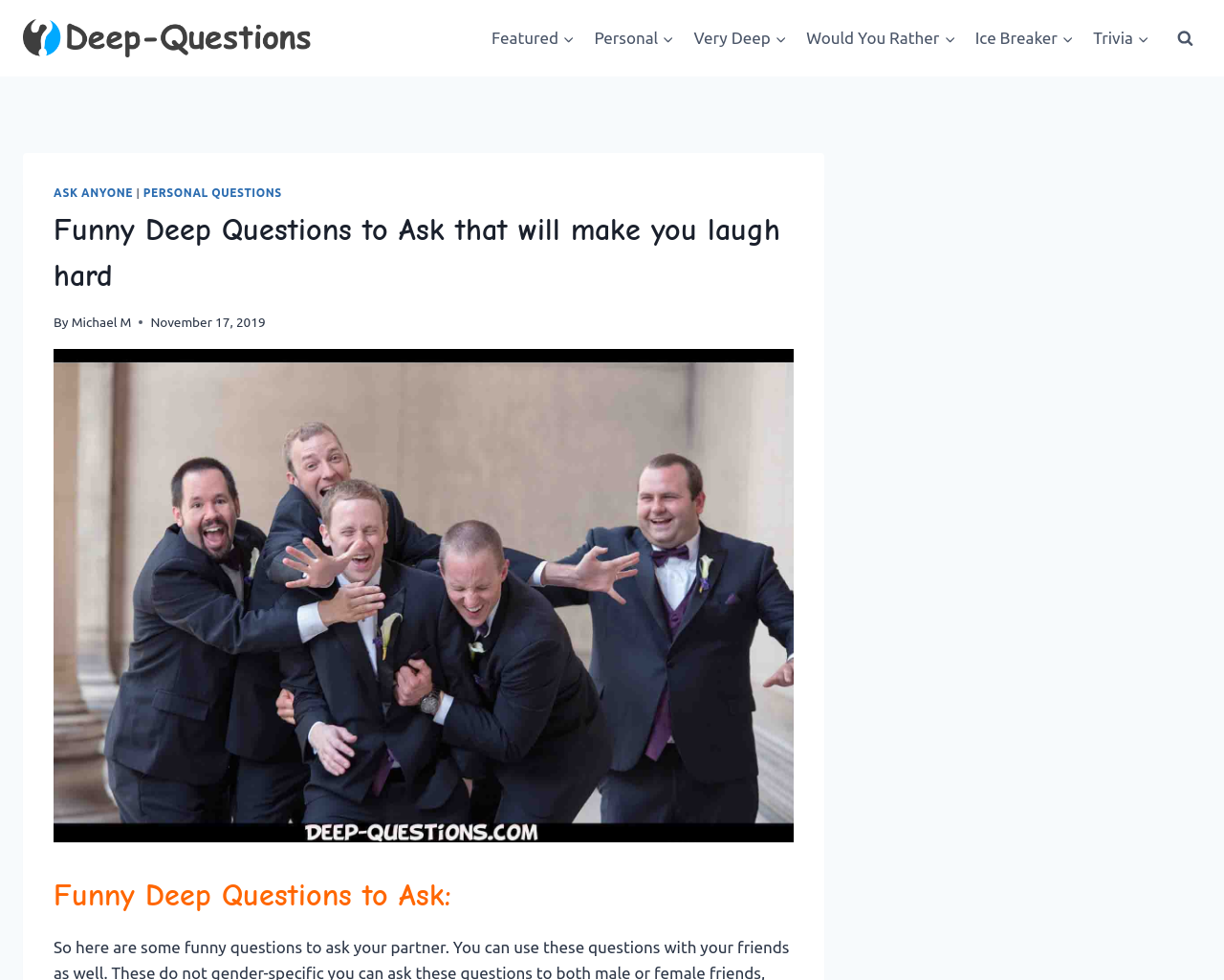Provide a brief response to the question below using one word or phrase:
How many links are in the header section?

3